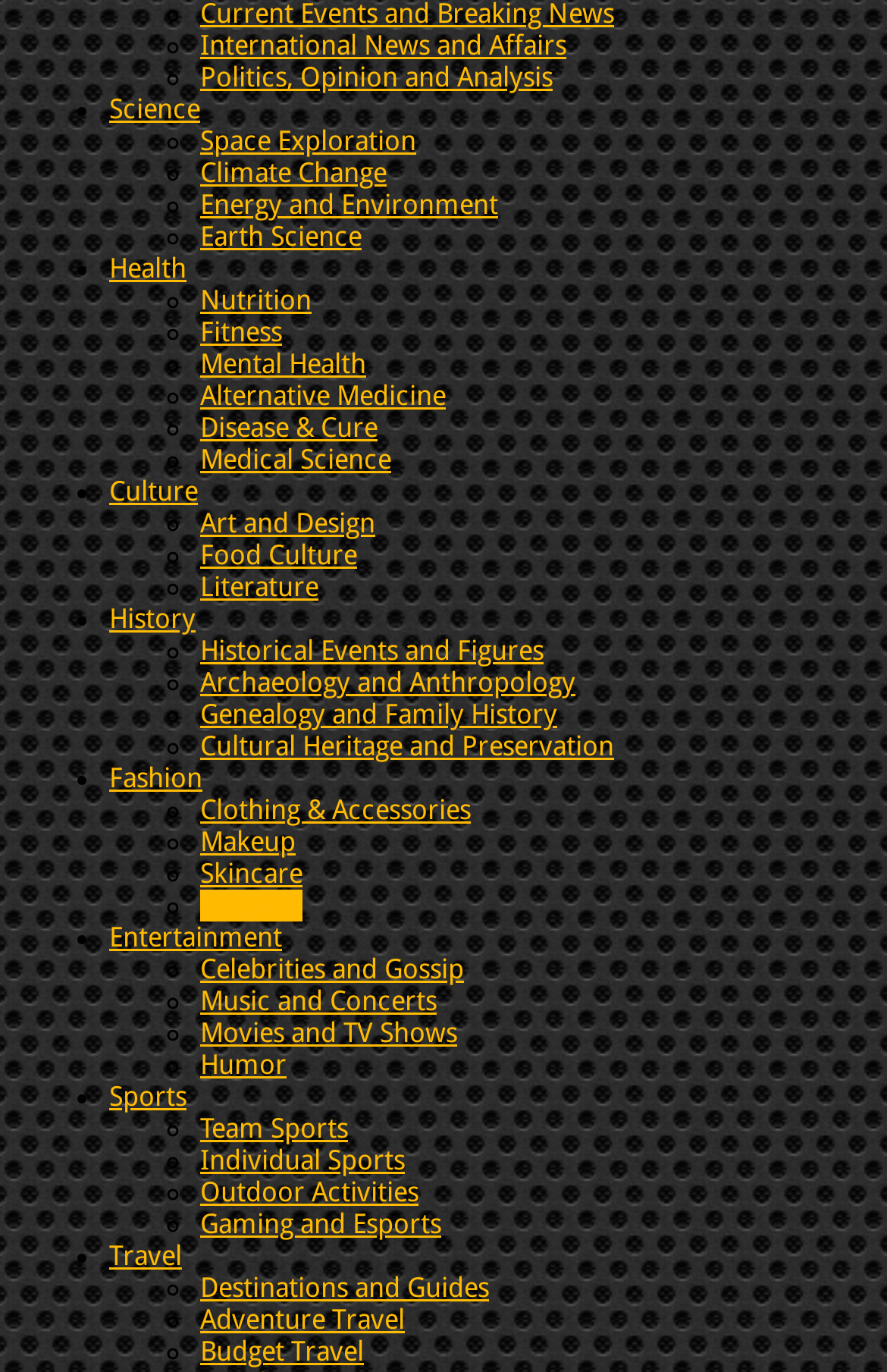For the following element description, predict the bounding box coordinates in the format (top-left x, top-left y, bottom-right x, bottom-right y). All values should be floating point numbers between 0 and 1. Description: Historical Events and Figures

[0.226, 0.463, 0.613, 0.486]